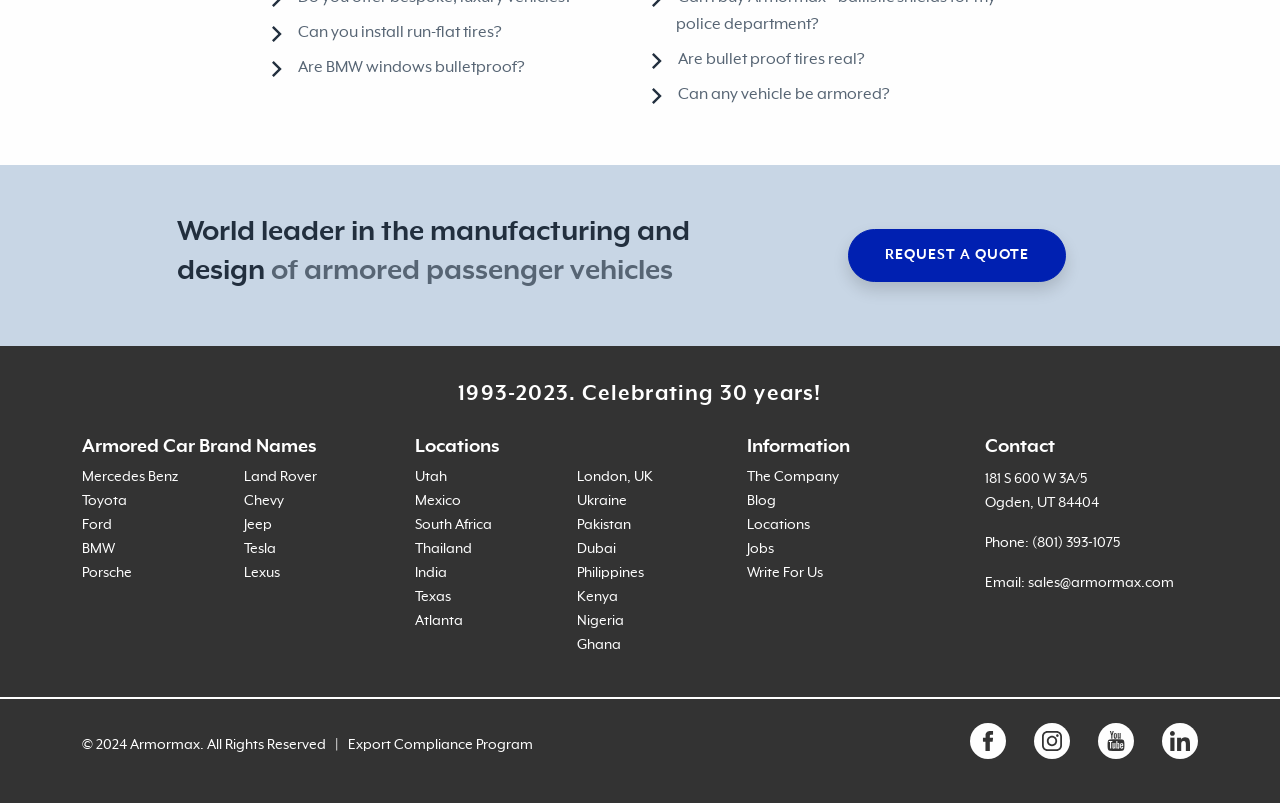Find the bounding box coordinates for the area you need to click to carry out the instruction: "Click on 'REQUEST A QUOTE'". The coordinates should be four float numbers between 0 and 1, indicated as [left, top, right, bottom].

[0.662, 0.285, 0.833, 0.352]